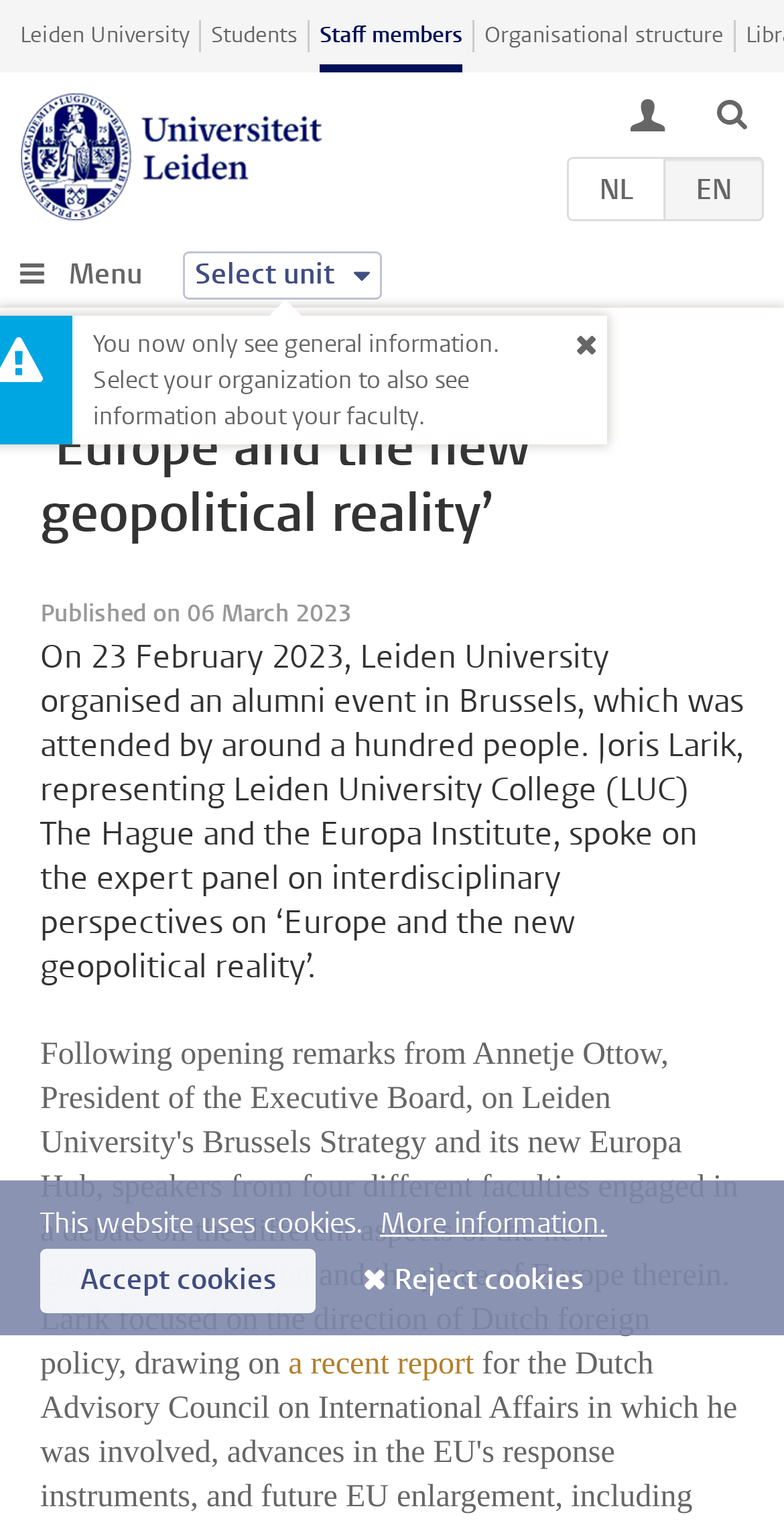Provide the bounding box coordinates, formatted as (top-left x, top-left y, bottom-right x, bottom-right y), with all values being floating point numbers between 0 and 1. Identify the bounding box of the UI element that matches the description: More information.

[0.485, 0.789, 0.774, 0.814]